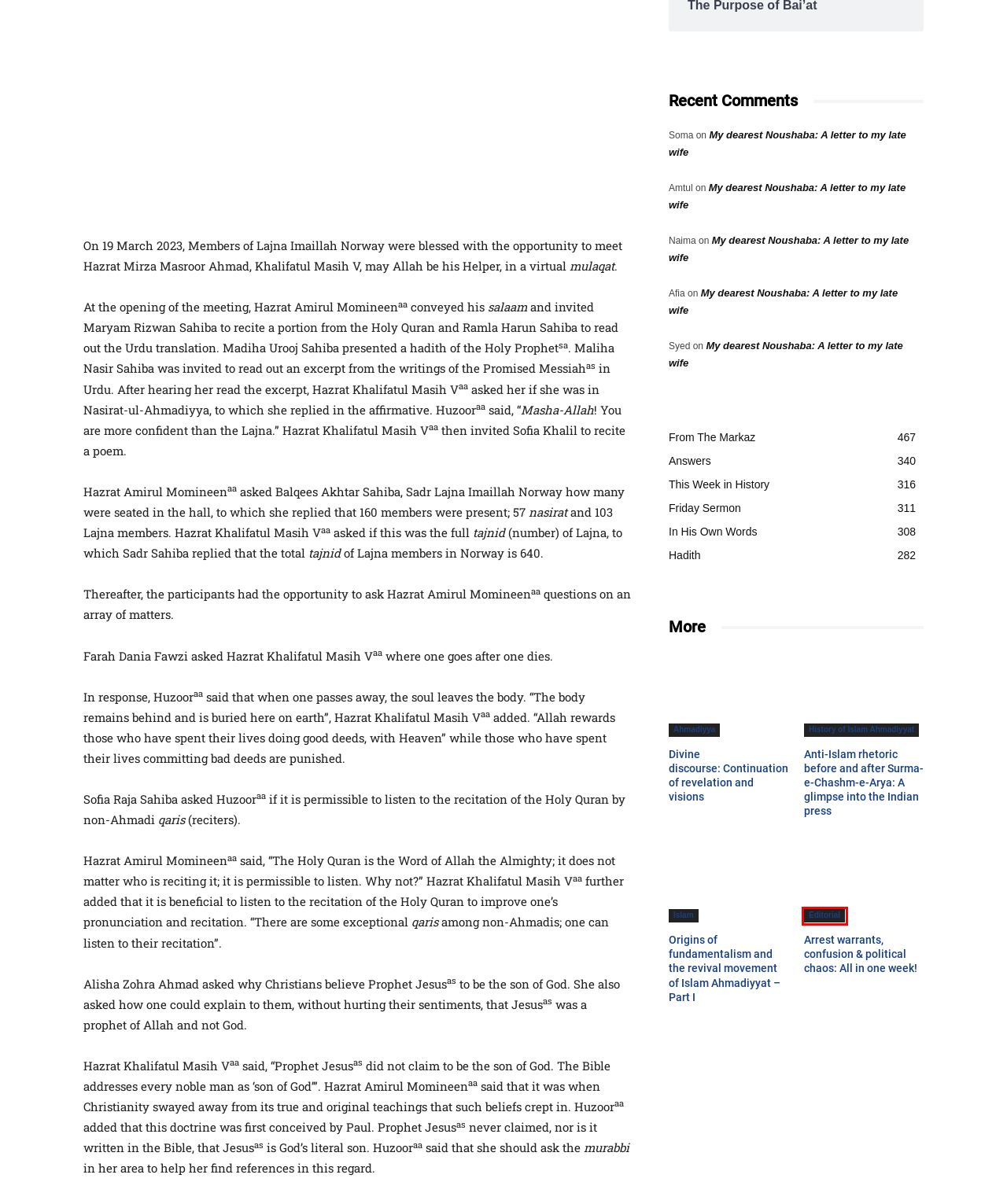Given a webpage screenshot with a red bounding box around a UI element, choose the webpage description that best matches the new webpage after clicking the element within the bounding box. Here are the candidates:
A. Hadith Archives - Al Hakam
B. My dearest Noushaba: A letter to my late wife
C. History of Islam Ahmadiyyat Archives - Al Hakam
D. Ahmadiyya Archives - Al Hakam
E. Editorial Archives - Al Hakam
F. Origins of fundamentalism and the revival movement of Islam Ahmadiyyat – Part I
G. Anti-Islam rhetoric before and after Surma-e-Chashm-e-Arya: A glimpse into the Indian press
H. Answers Archives - Al Hakam

E